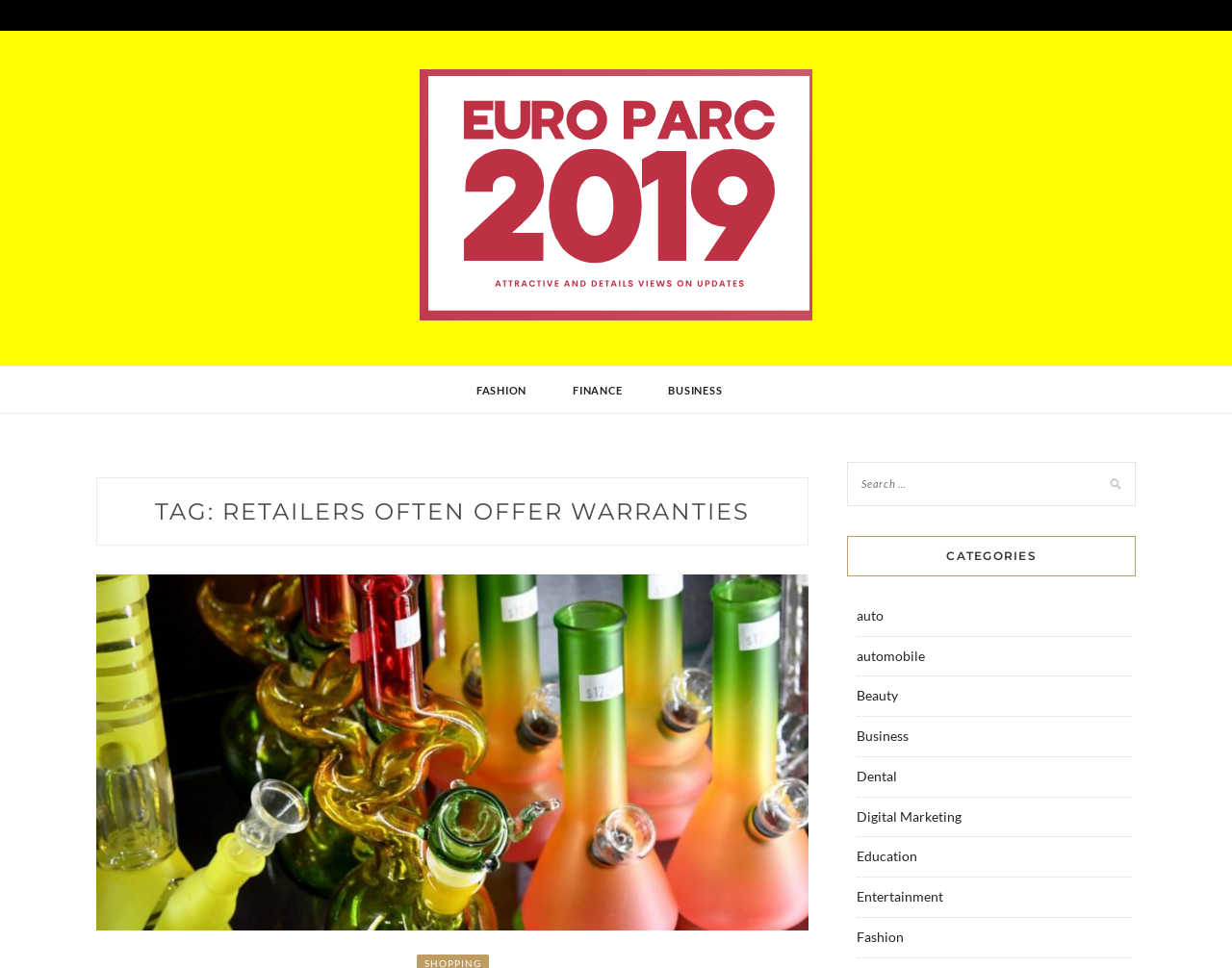Pinpoint the bounding box coordinates of the element to be clicked to execute the instruction: "view FASHION category".

[0.383, 0.378, 0.431, 0.428]